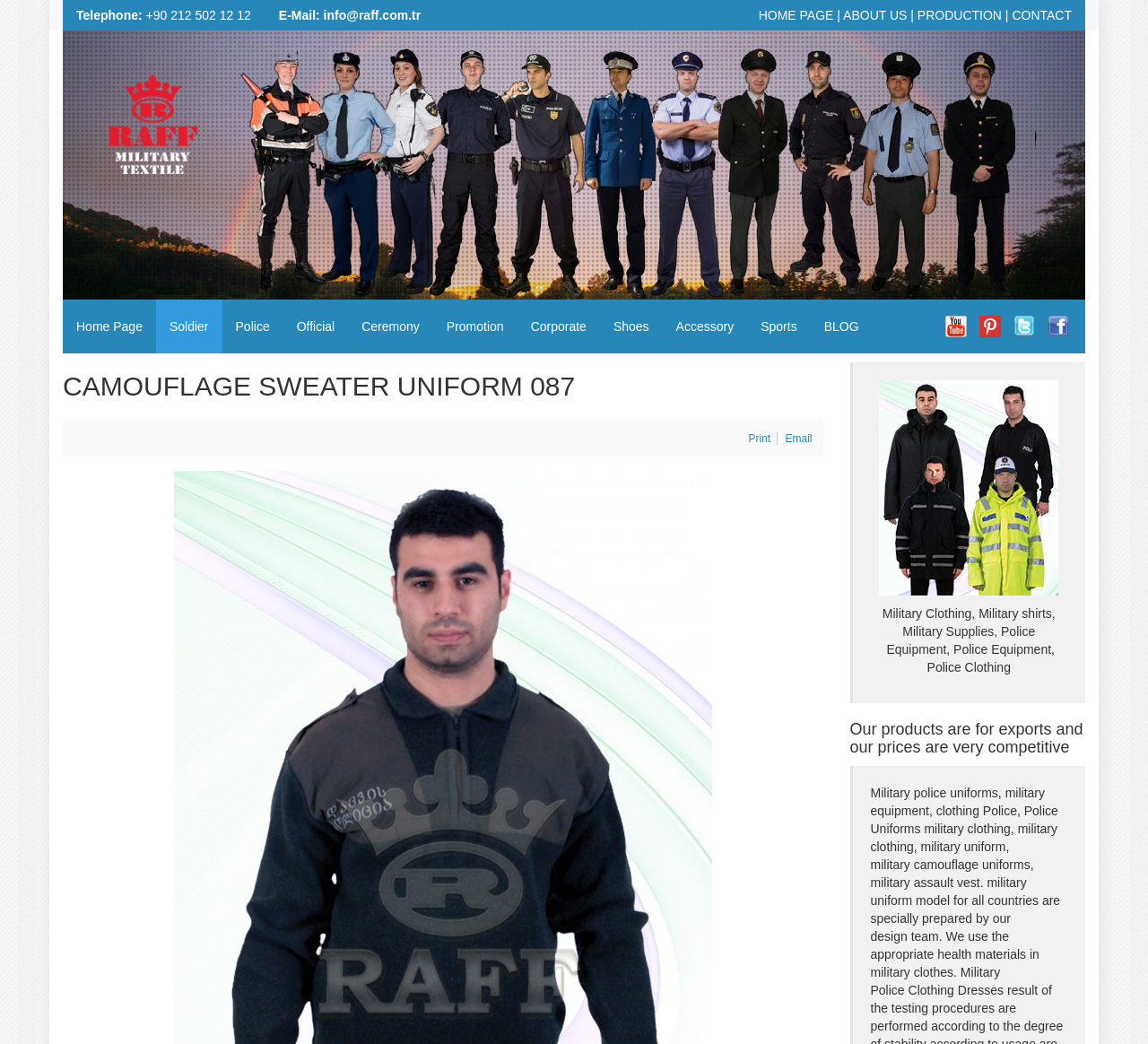Pinpoint the bounding box coordinates of the clickable area necessary to execute the following instruction: "Click the 'HOME PAGE' link". The coordinates should be given as four float numbers between 0 and 1, namely [left, top, right, bottom].

[0.661, 0.008, 0.726, 0.021]